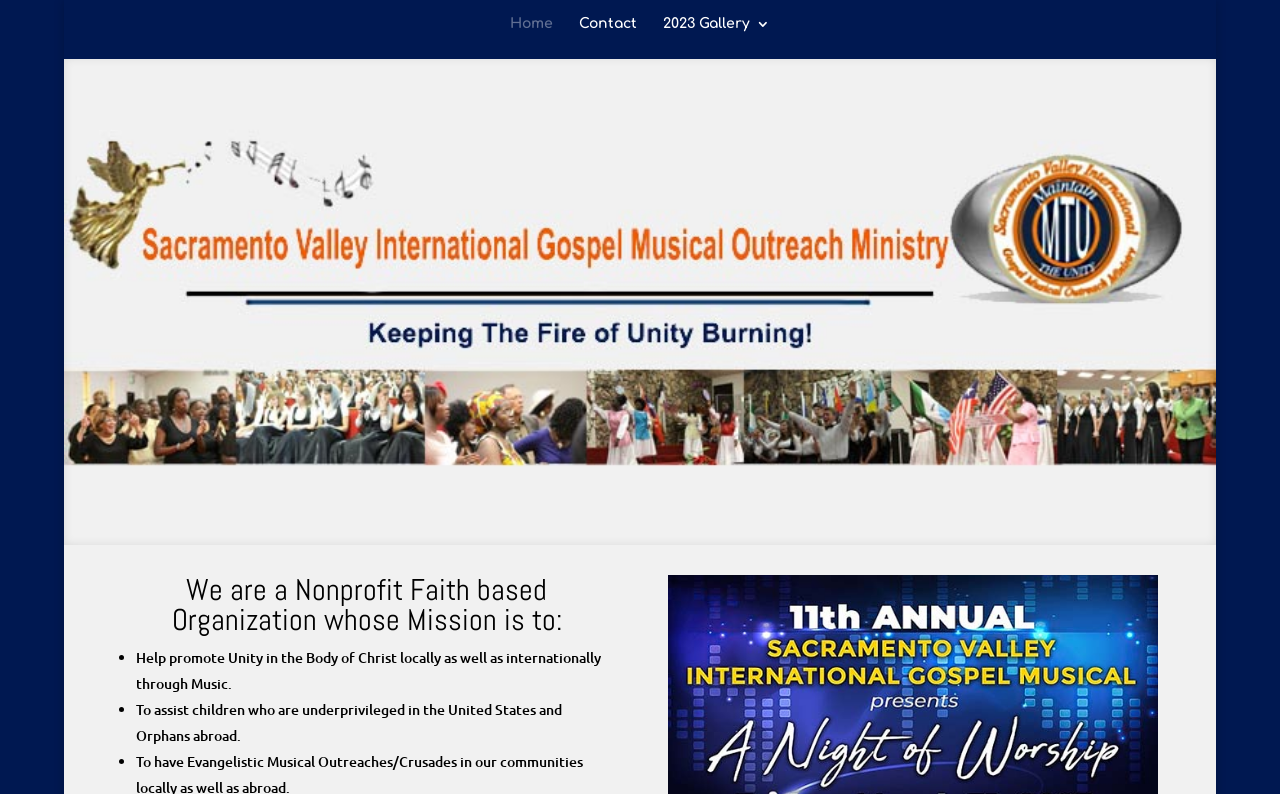Provide a brief response to the question using a single word or phrase: 
What is the theme of the image on the page?

Unity